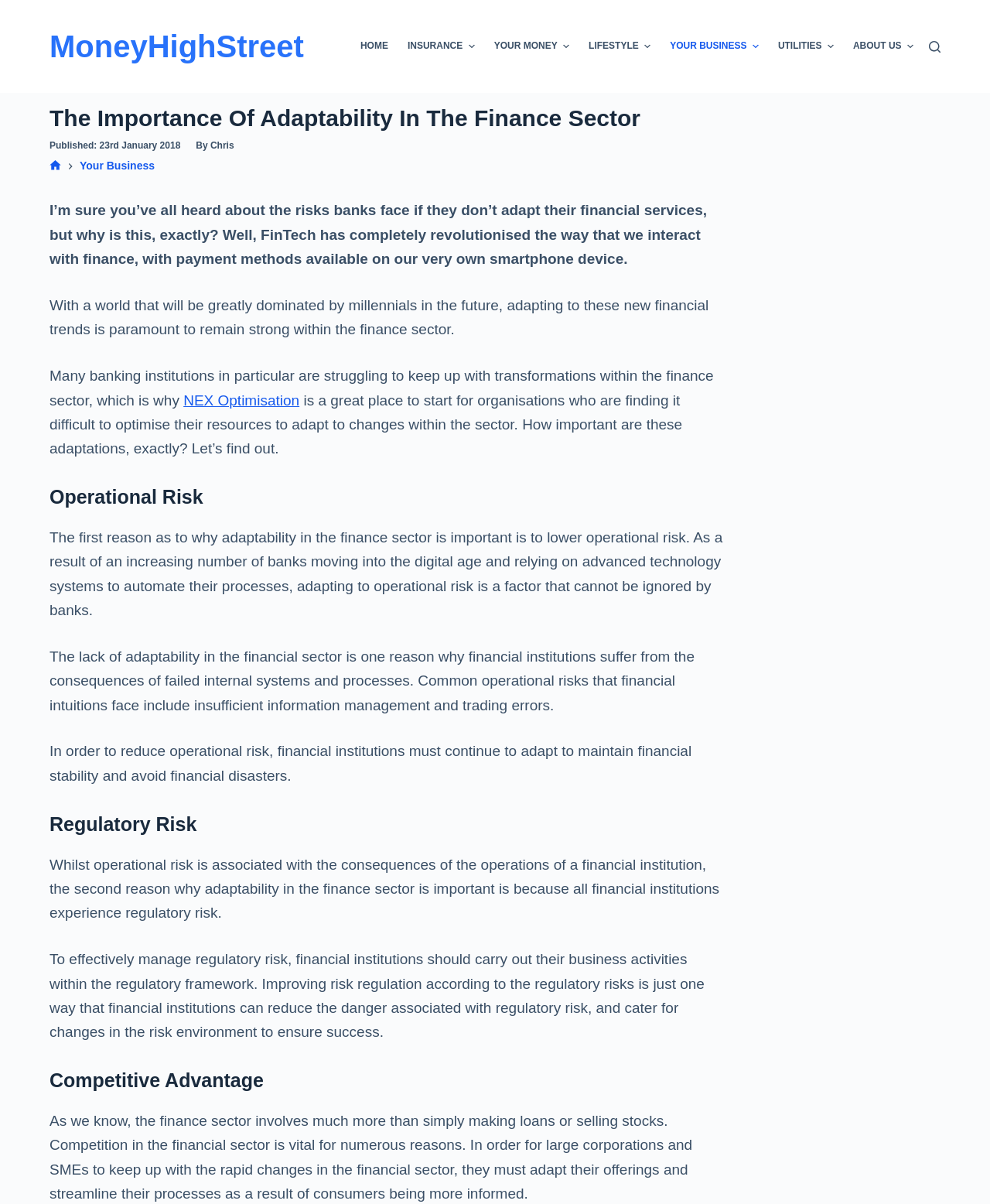Answer with a single word or phrase: 
What is the consequence of lack of adaptability in the financial sector?

Financial disasters